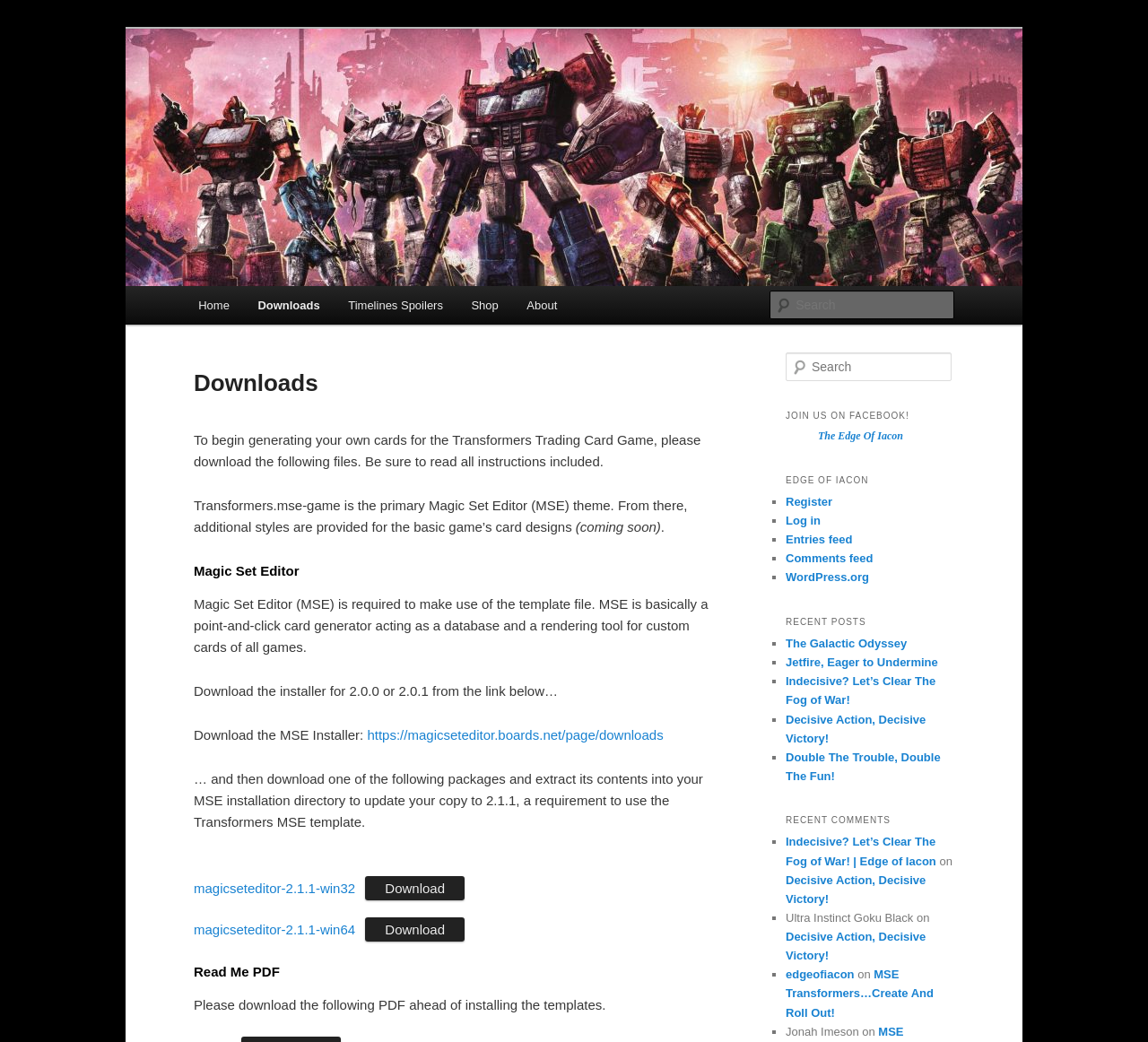Identify the bounding box coordinates of the specific part of the webpage to click to complete this instruction: "Comment on President of the NEAC: New Paintings by Patrick Cullen".

None